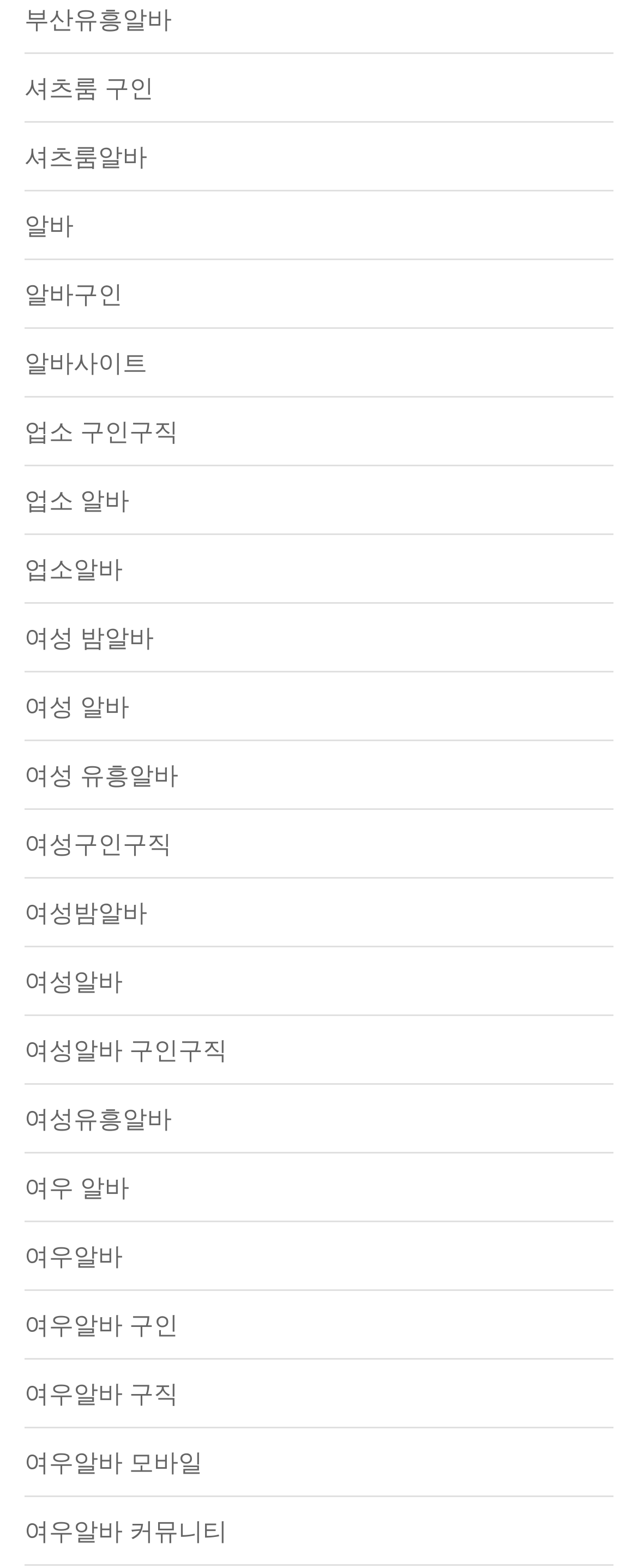How many links are there on this webpage?
Provide a one-word or short-phrase answer based on the image.

28